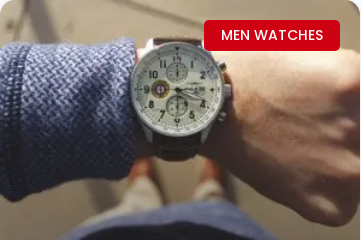Generate a complete and detailed caption for the image.

The image showcases a stylish men's wristwatch worn on a person's wrist, emphasizing the elegance and functionality of modern timepieces. The watch features a classic round face with clear Arabic numerals and multiple chronograph sub-dials, indicating it is designed for precision and style. The wrist is adorned with a brown leather strap, contributing to the sophisticated aesthetic. The background suggests an outdoor setting, possibly hinting at a casual yet fashionable lifestyle. Accompanying the image is the bold label "MEN WATCHES," highlighting the focus on men's accessories, particularly watches that blend luxury with practicality. This visual representation is part of a broader exploration of men's fashion, with an emphasis on choices that complement both style and function.